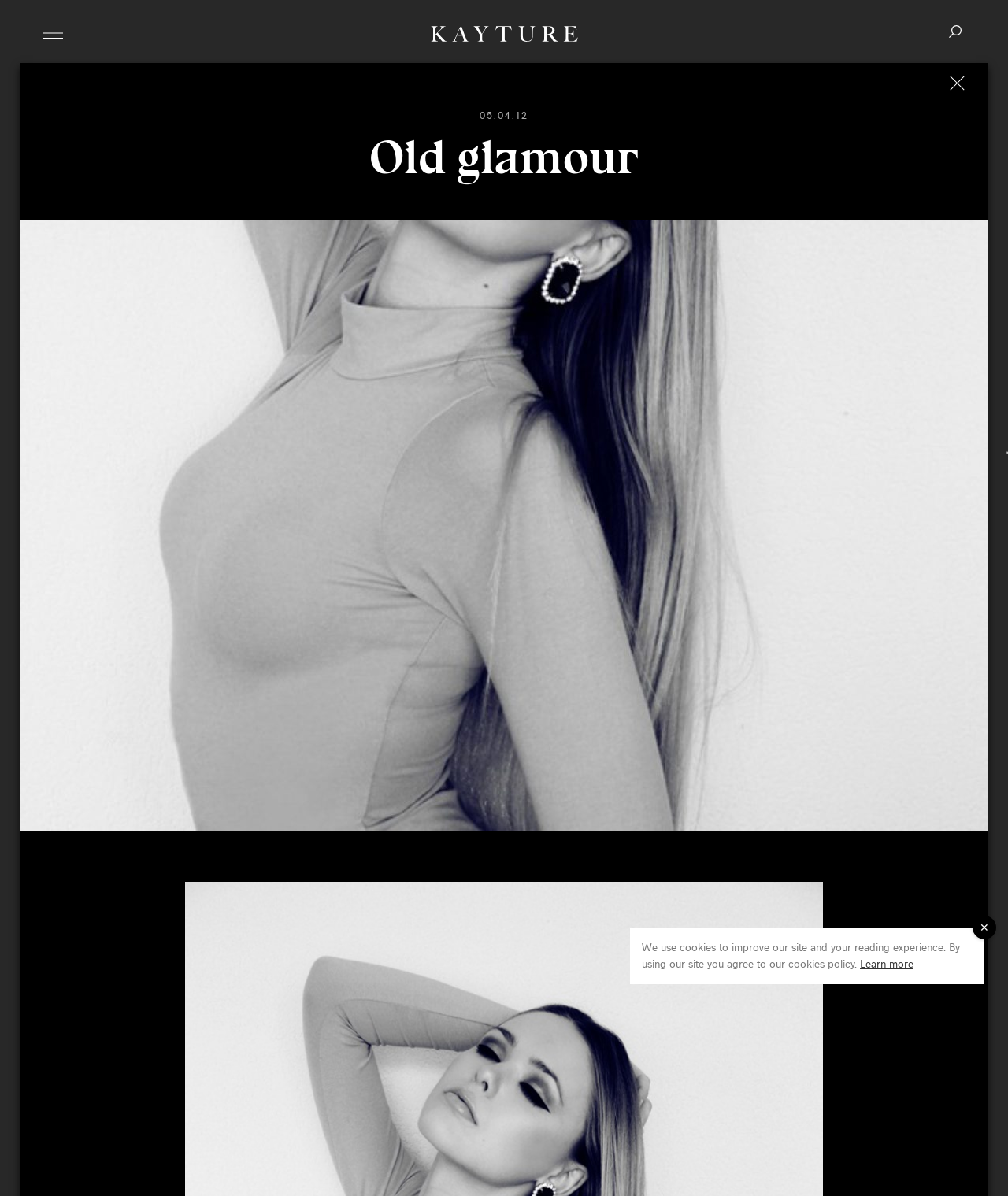Provide a short answer using a single word or phrase for the following question: 
What is the date mentioned on the webpage?

05.04.12